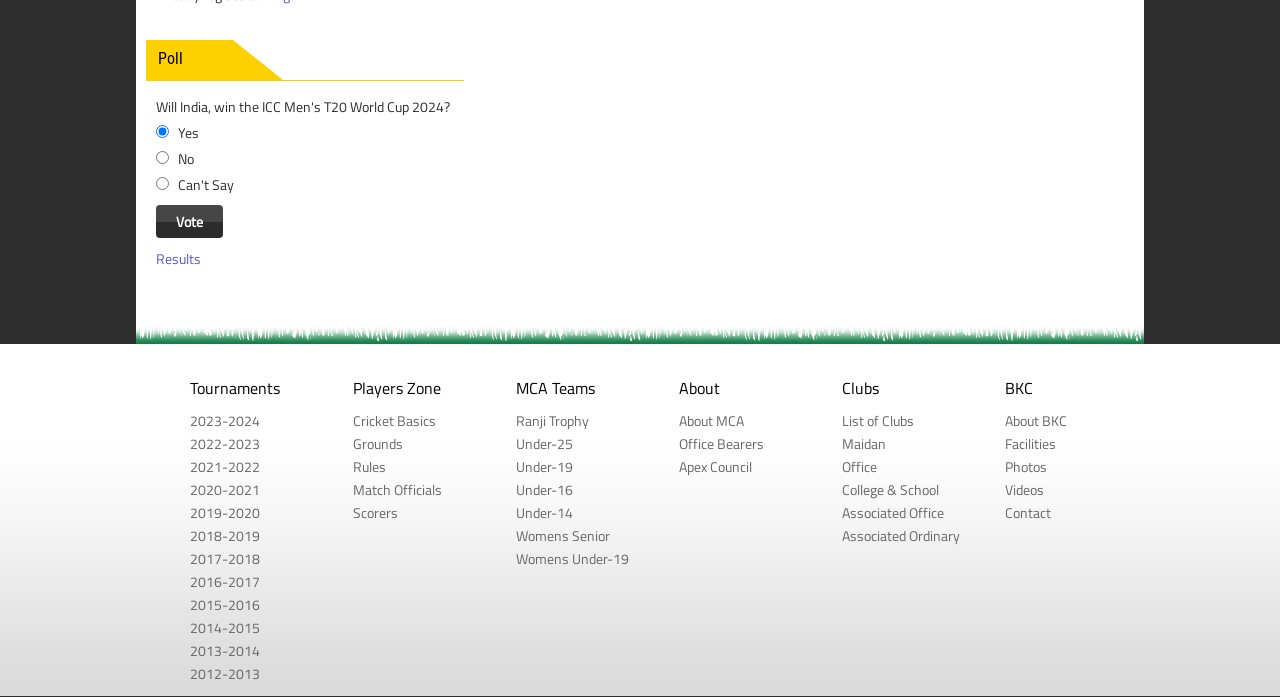Please identify the bounding box coordinates of the area I need to click to accomplish the following instruction: "View results".

[0.122, 0.356, 0.157, 0.386]